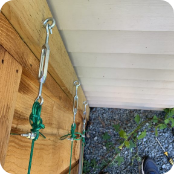Refer to the screenshot and give an in-depth answer to this question: What is holding the wire in place?

According to the caption, 'several green ties hold the wire in place, securely attached to metal hooks or clips on the left side', indicating that the green ties are responsible for holding the wire in position.